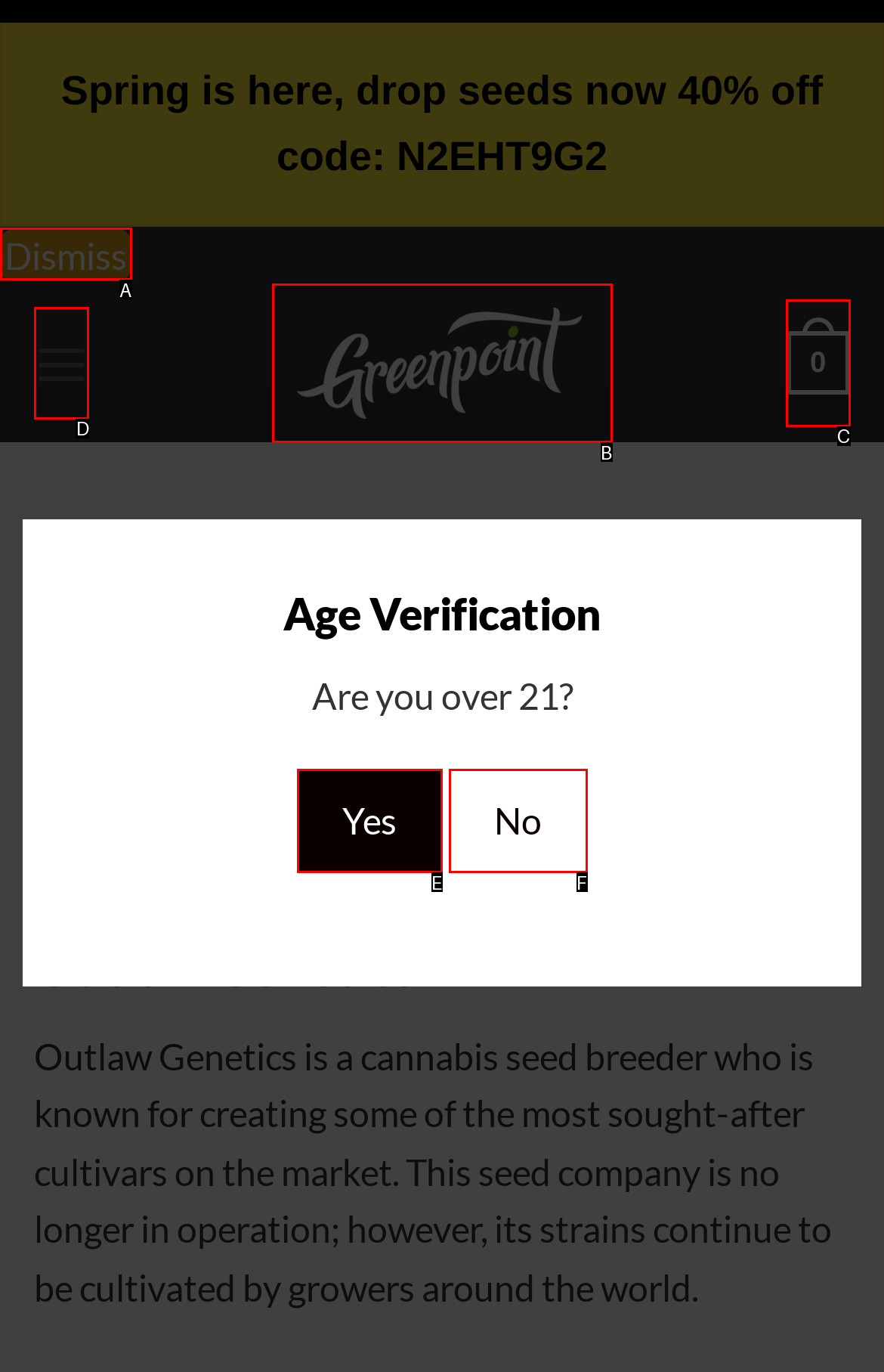Which lettered option matches the following description: Dismiss
Provide the letter of the matching option directly.

A